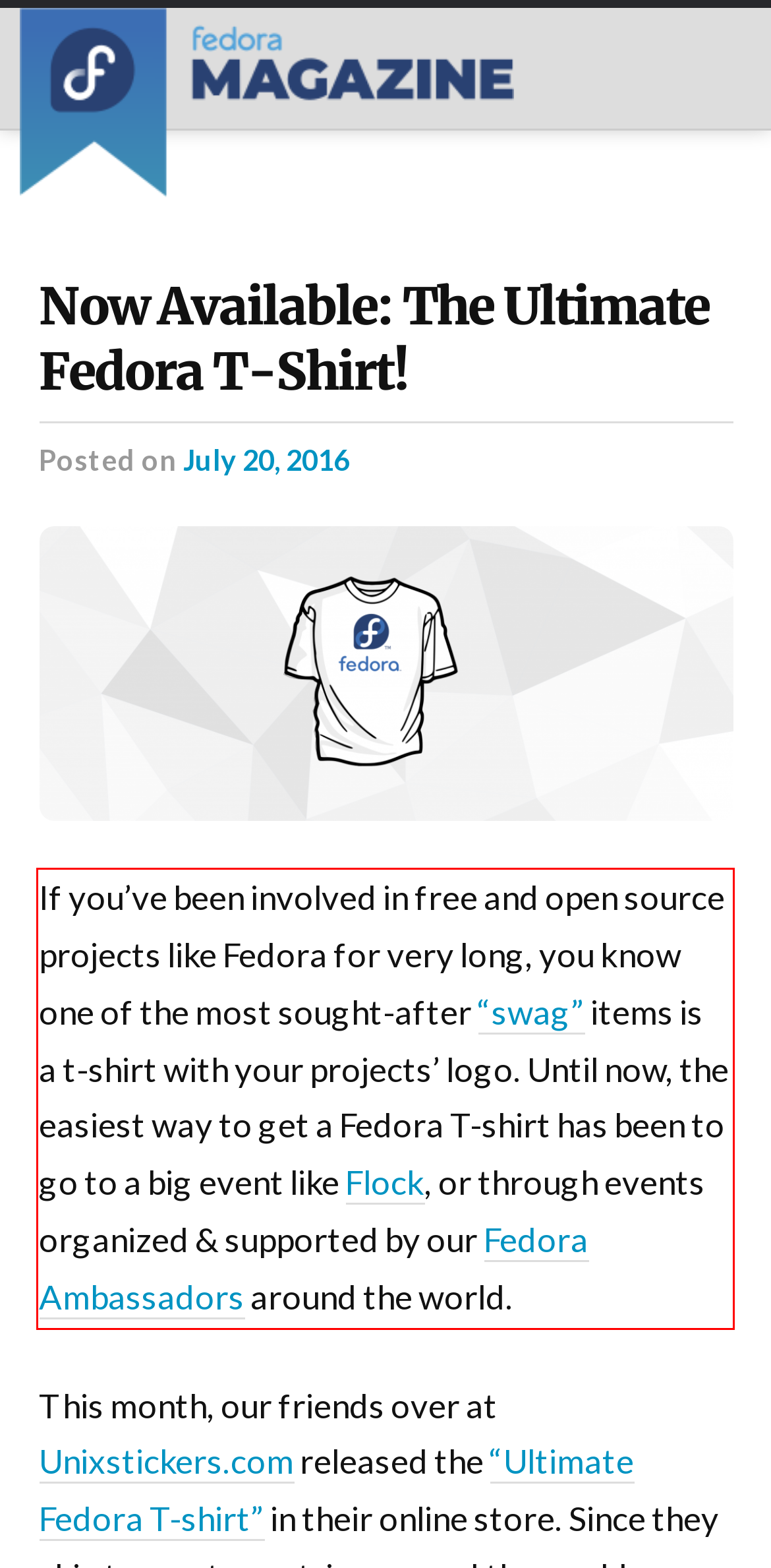You are provided with a webpage screenshot that includes a red rectangle bounding box. Extract the text content from within the bounding box using OCR.

If you’ve been involved in free and open source projects like Fedora for very long, you know one of the most sought-after “swag” items is a t-shirt with your projects’ logo. Until now, the easiest way to get a Fedora T-shirt has been to go to a big event like Flock, or through events organized & supported by our Fedora Ambassadors around the world.